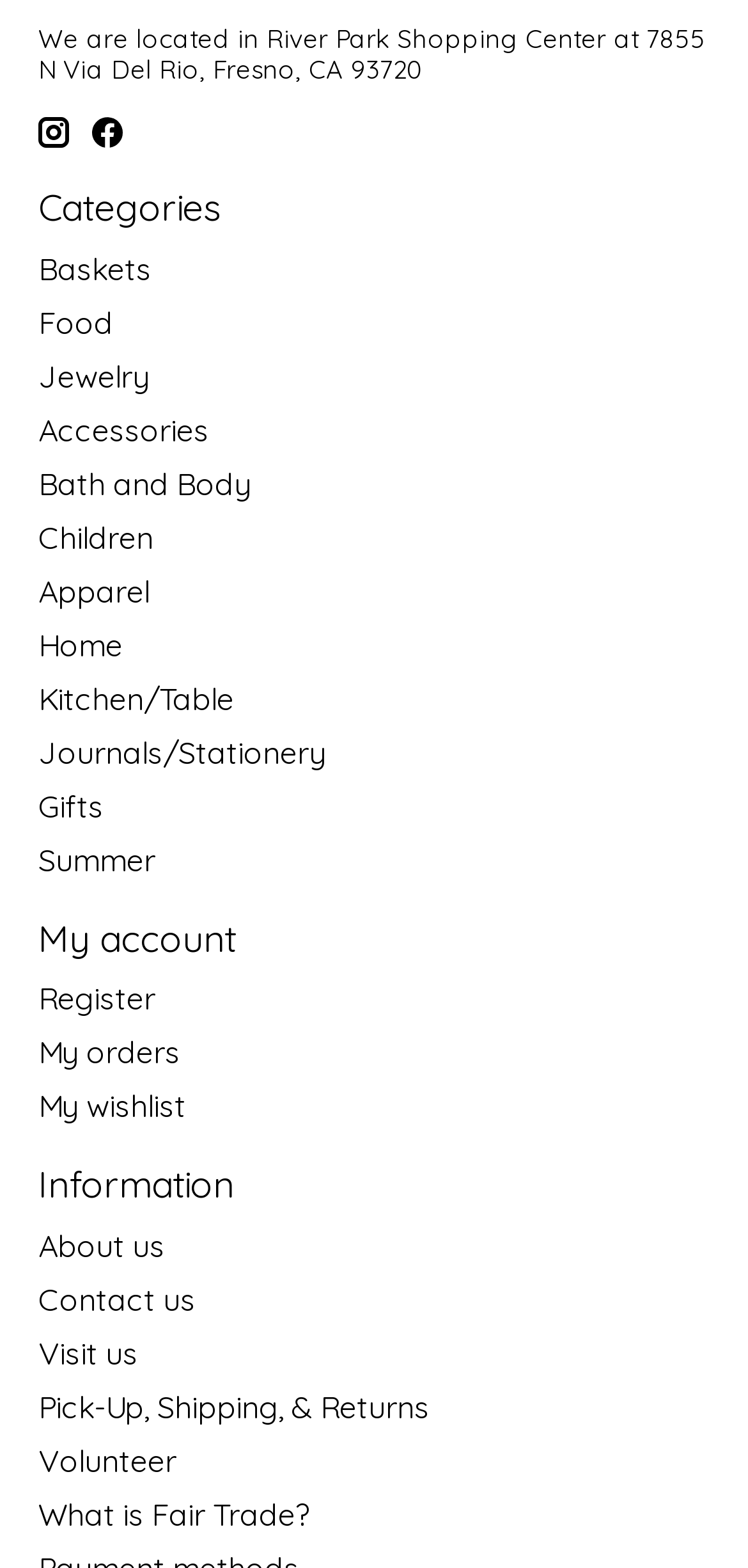Identify the bounding box for the UI element described as: "Bath and Body". Ensure the coordinates are four float numbers between 0 and 1, formatted as [left, top, right, bottom].

[0.051, 0.295, 0.336, 0.319]